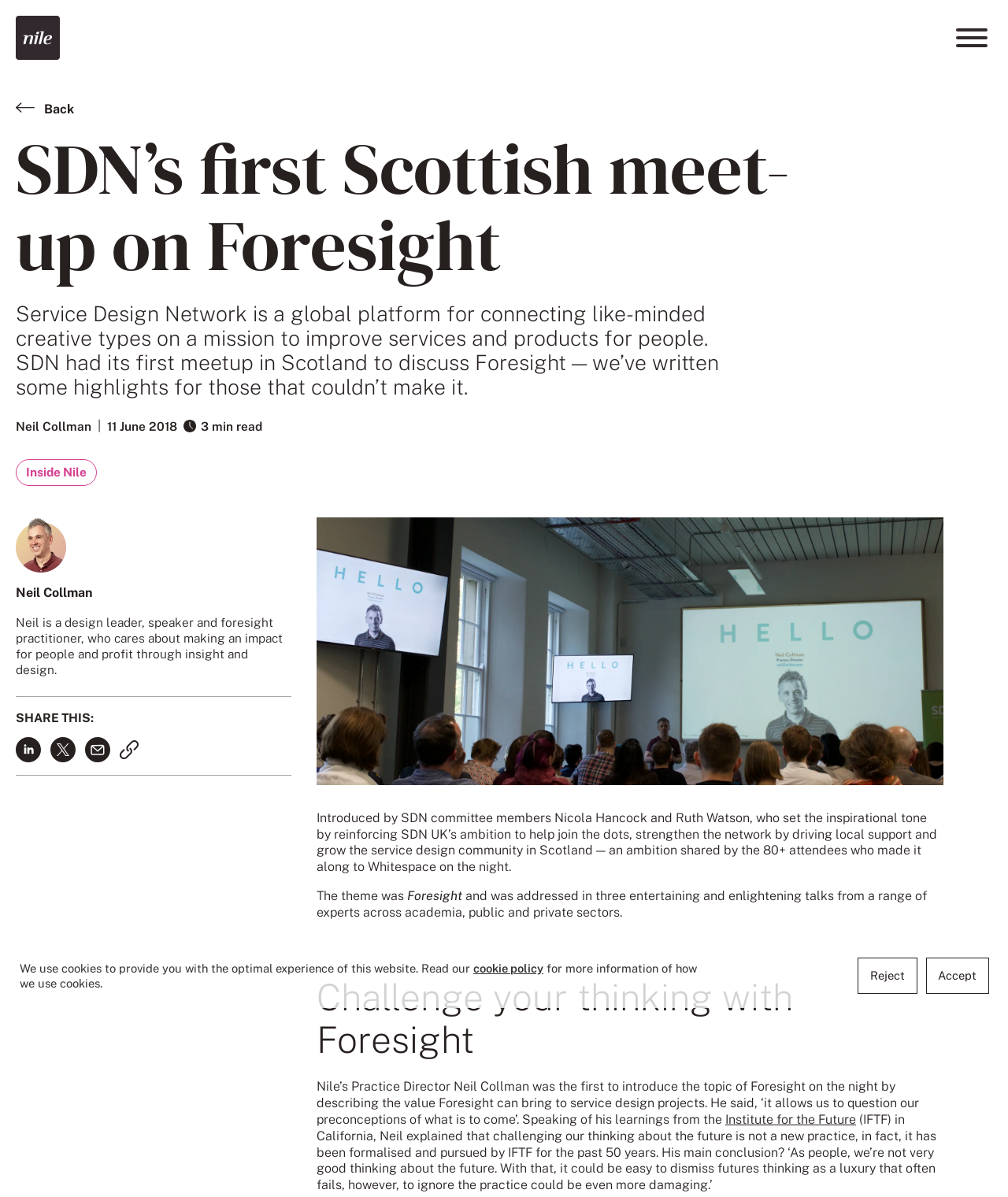Specify the bounding box coordinates of the region I need to click to perform the following instruction: "View the 'Inside Nile' page". The coordinates must be four float numbers in the range of 0 to 1, i.e., [left, top, right, bottom].

[0.016, 0.384, 0.096, 0.406]